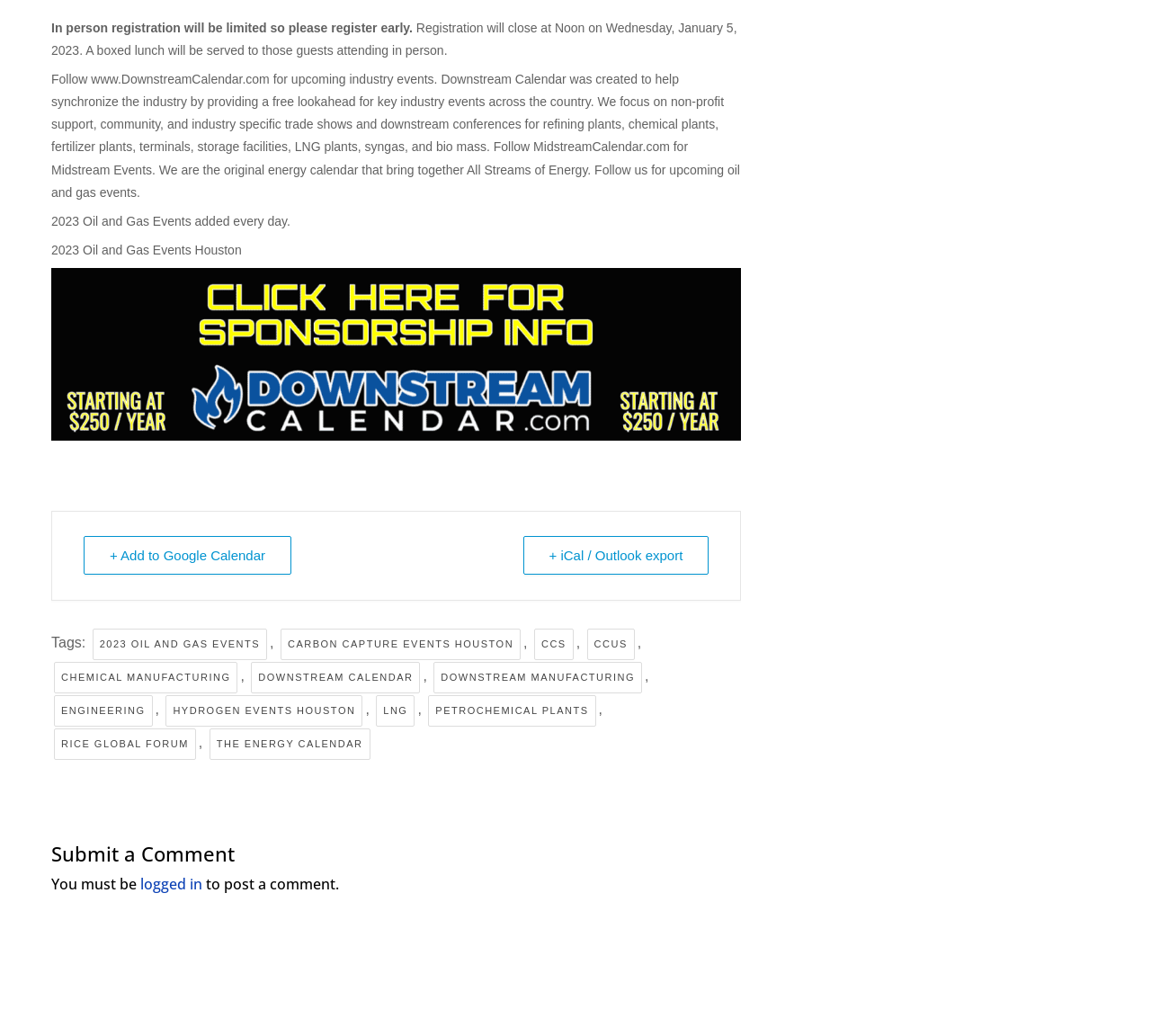Locate the bounding box coordinates of the segment that needs to be clicked to meet this instruction: "Read the blog post".

None